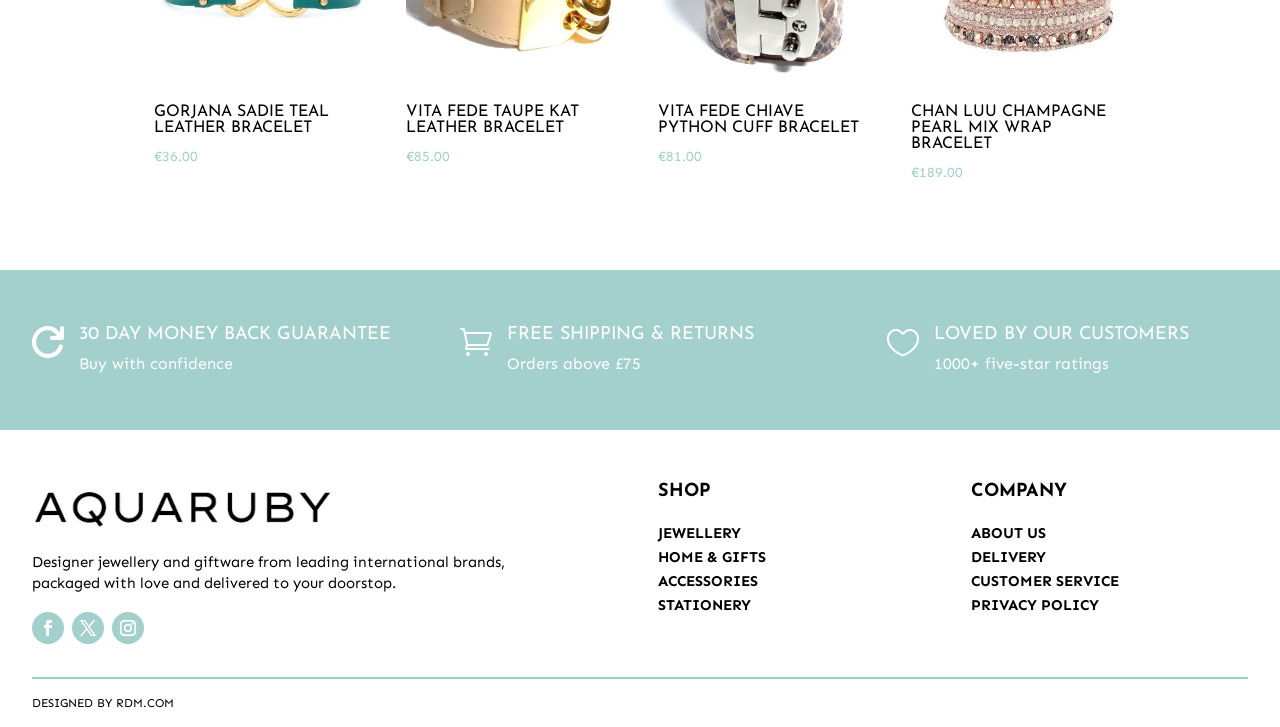Please pinpoint the bounding box coordinates for the region I should click to adhere to this instruction: "View GORJANA SADIE TEAL LEATHER BRACELET".

[0.12, 0.132, 0.288, 0.198]